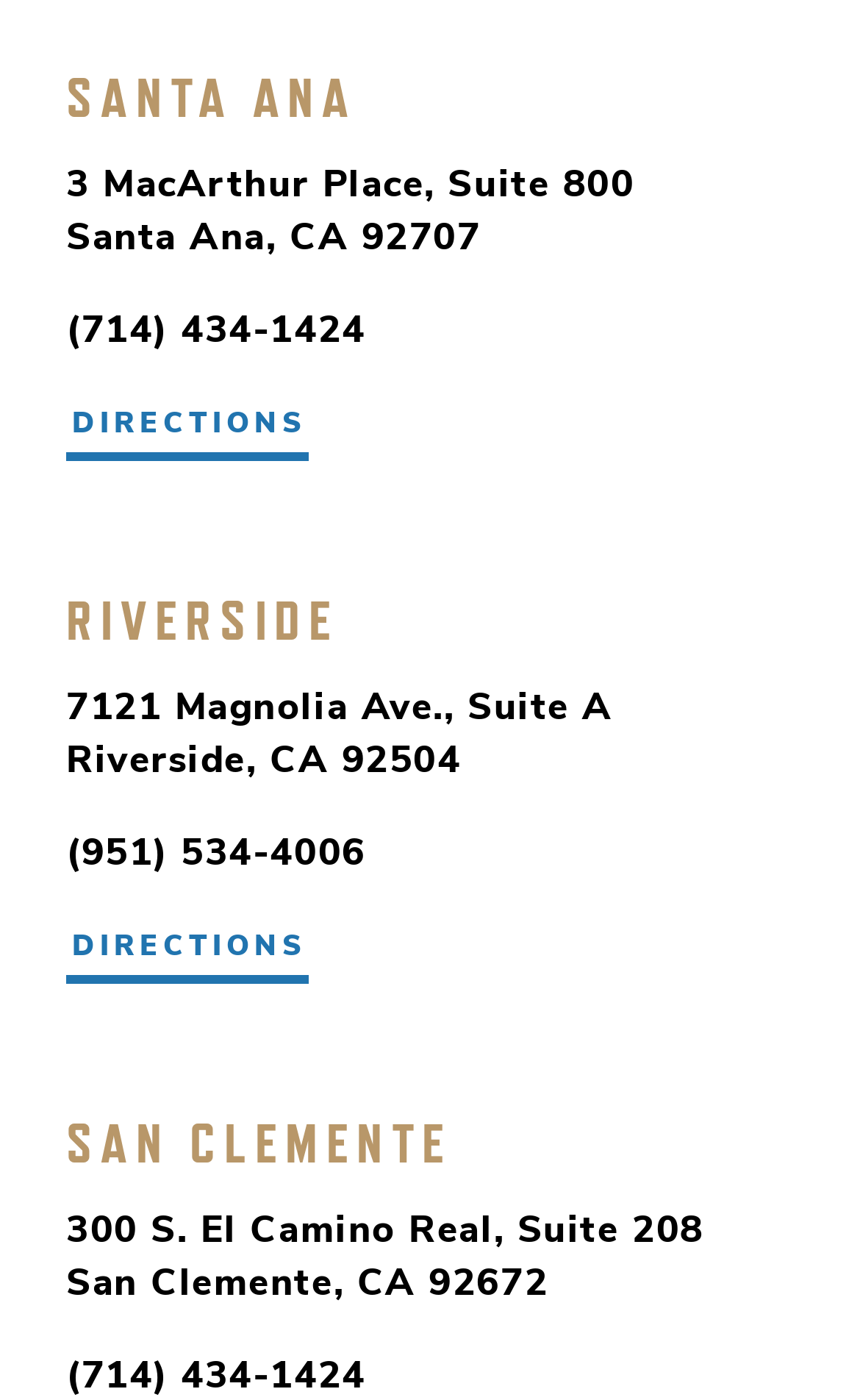Given the element description "Santa Ana" in the screenshot, predict the bounding box coordinates of that UI element.

[0.077, 0.046, 0.415, 0.093]